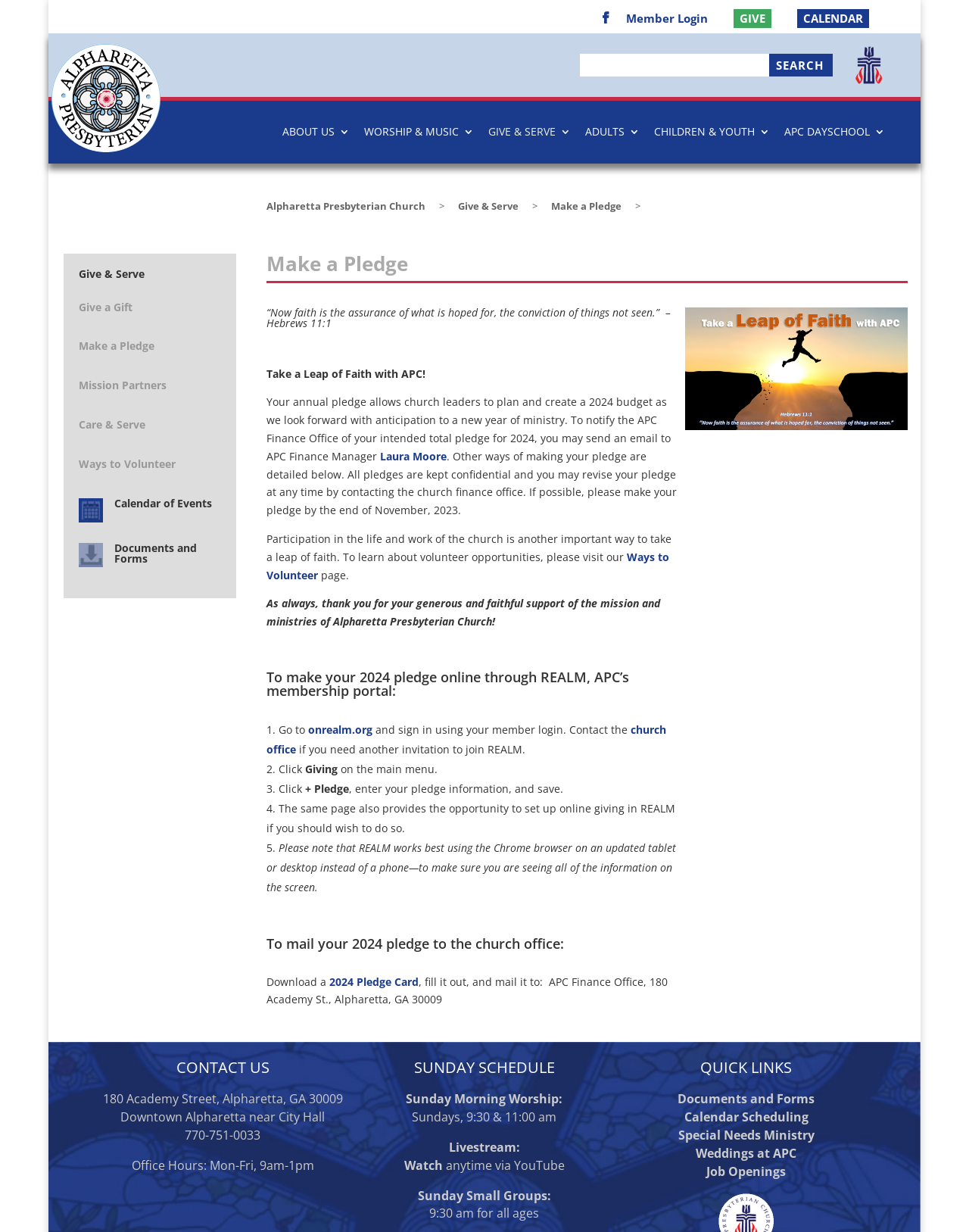Please specify the coordinates of the bounding box for the element that should be clicked to carry out this instruction: "Click the 'Make a Pledge' link". The coordinates must be four float numbers between 0 and 1, formatted as [left, top, right, bottom].

[0.561, 0.156, 0.649, 0.178]